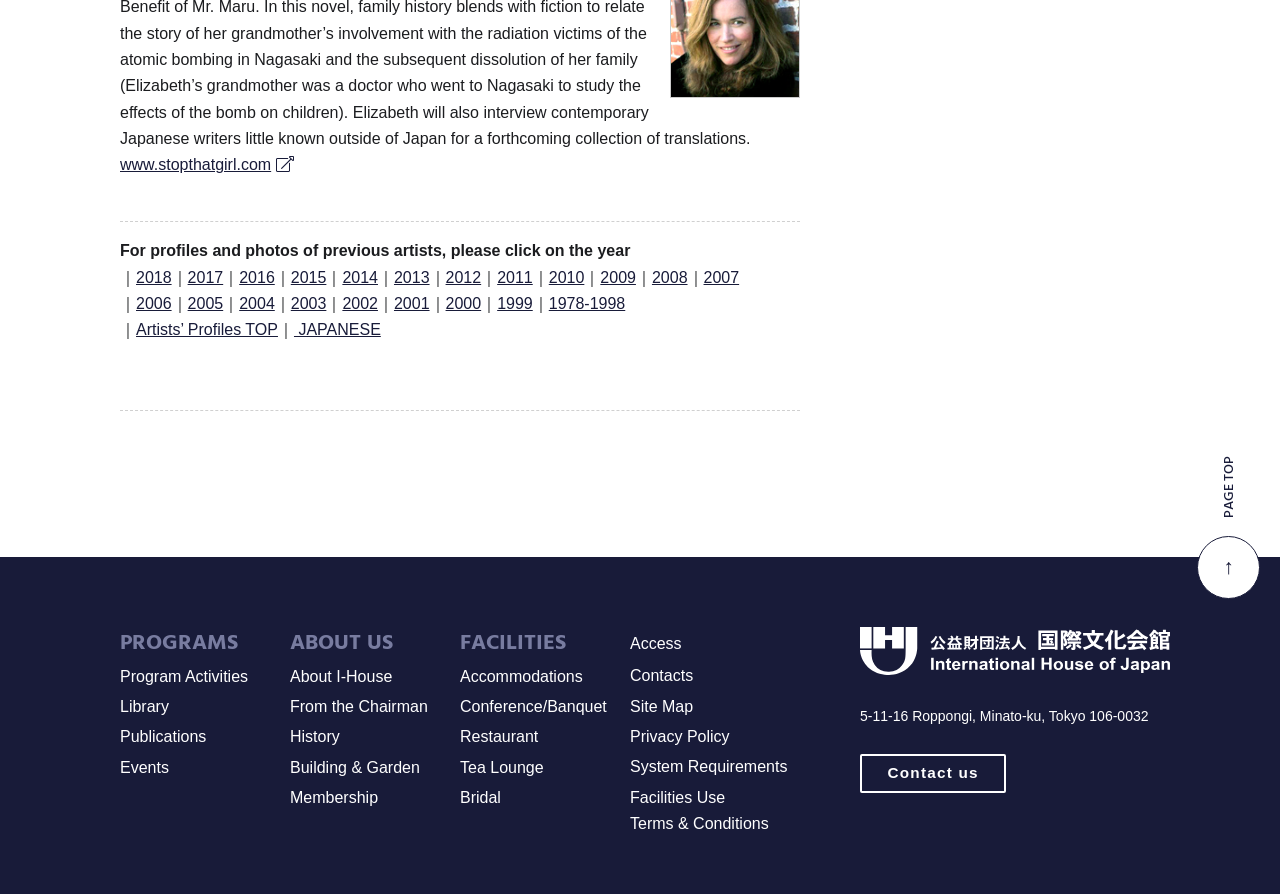Identify the bounding box coordinates of the section to be clicked to complete the task described by the following instruction: "View programs". The coordinates should be four float numbers between 0 and 1, formatted as [left, top, right, bottom].

[0.094, 0.698, 0.186, 0.745]